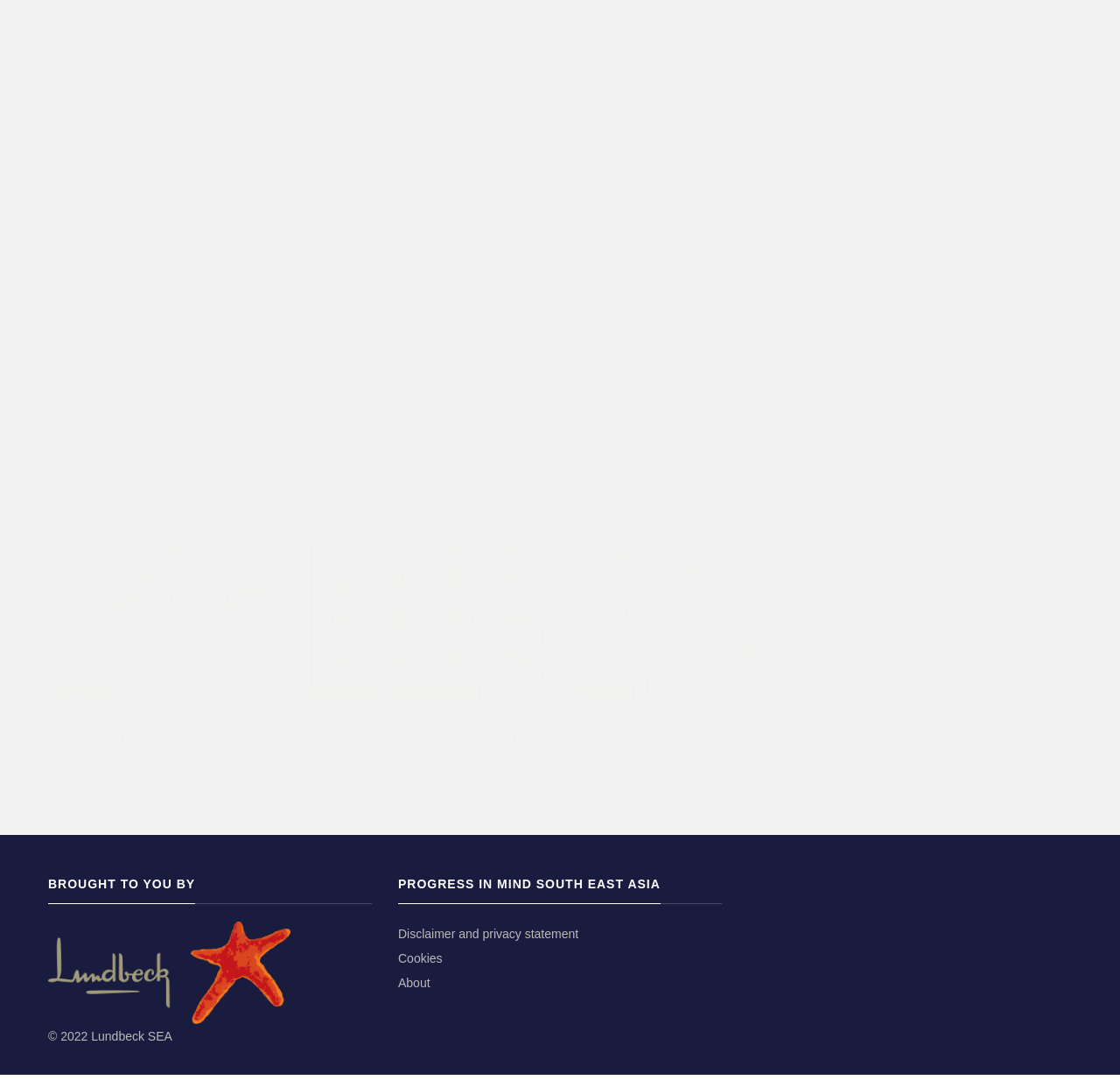How many references are listed on this page?
Based on the image, give a concise answer in the form of a single word or short phrase.

8